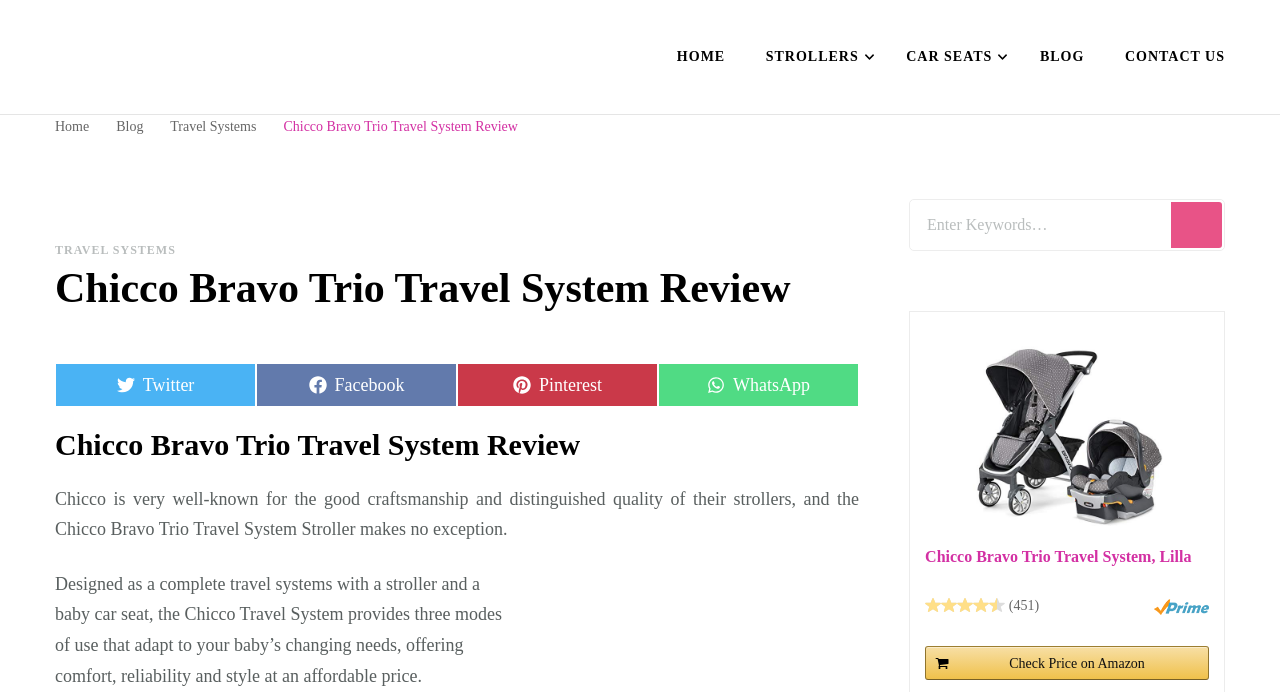Please find the bounding box coordinates of the section that needs to be clicked to achieve this instruction: "Check the price on Amazon".

[0.723, 0.933, 0.945, 0.982]